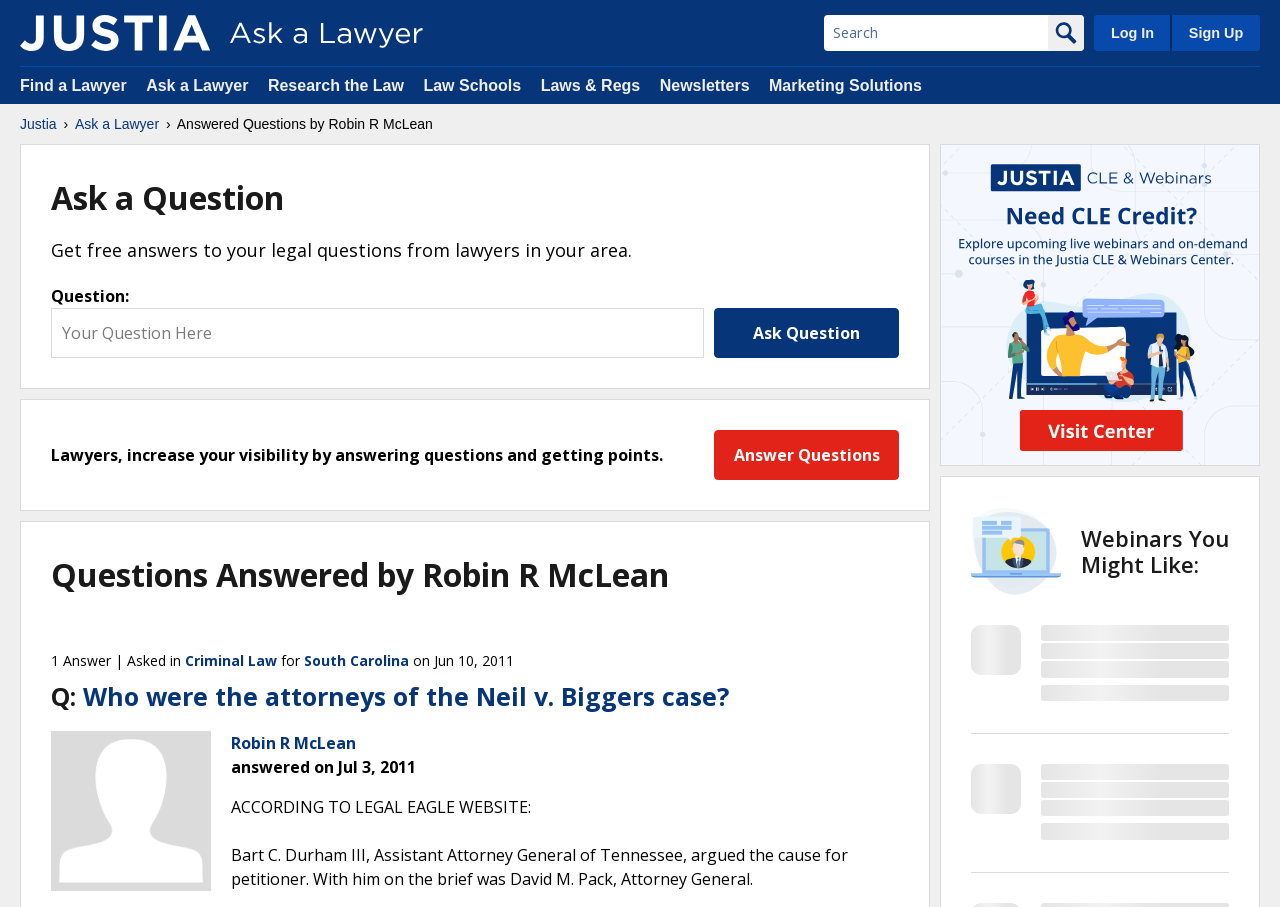Could you highlight the region that needs to be clicked to execute the instruction: "Log in to your account"?

[0.855, 0.017, 0.914, 0.056]